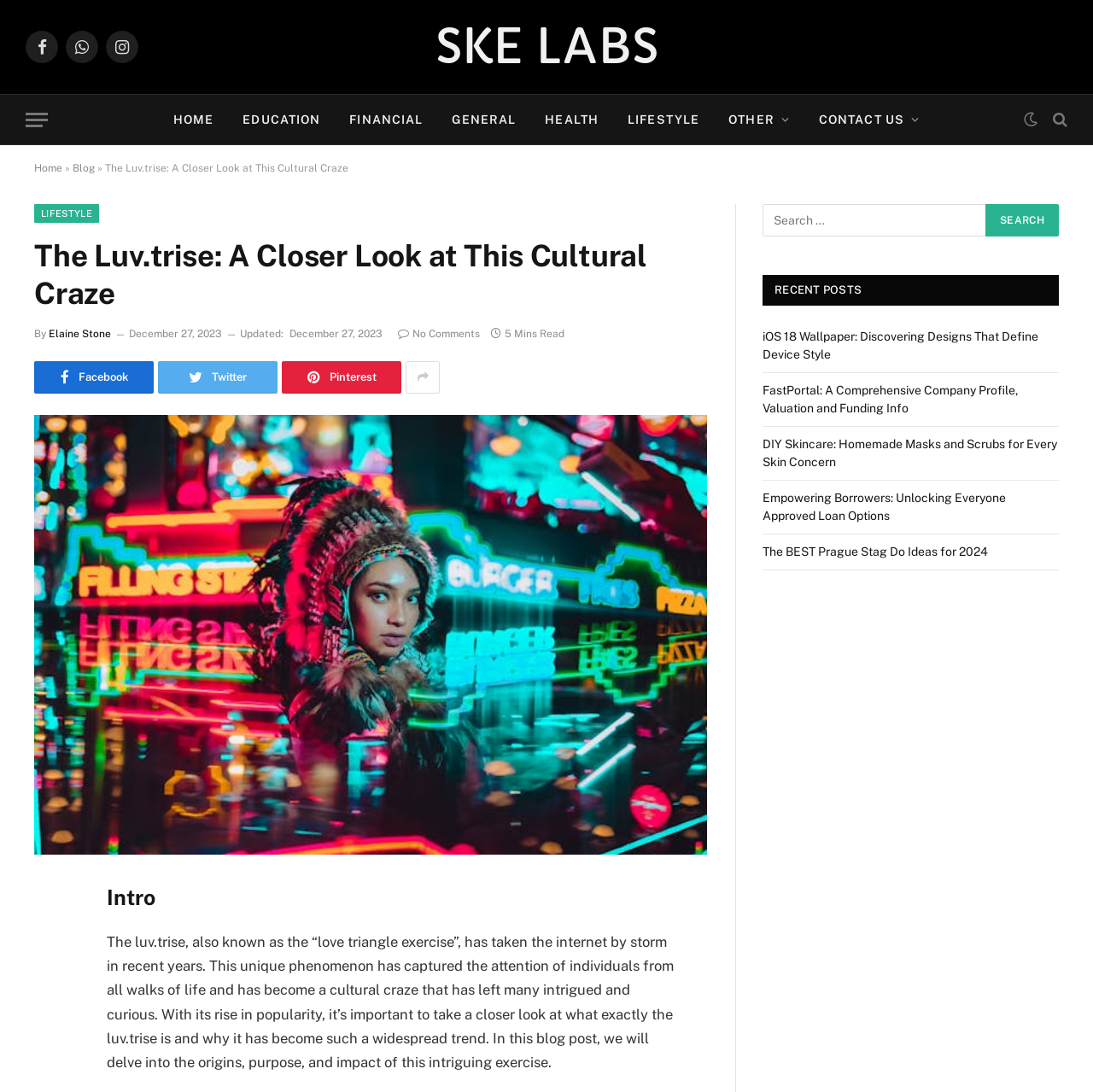Identify the bounding box coordinates of the element to click to follow this instruction: 'Search for something'. Ensure the coordinates are four float values between 0 and 1, provided as [left, top, right, bottom].

[0.698, 0.187, 0.969, 0.217]